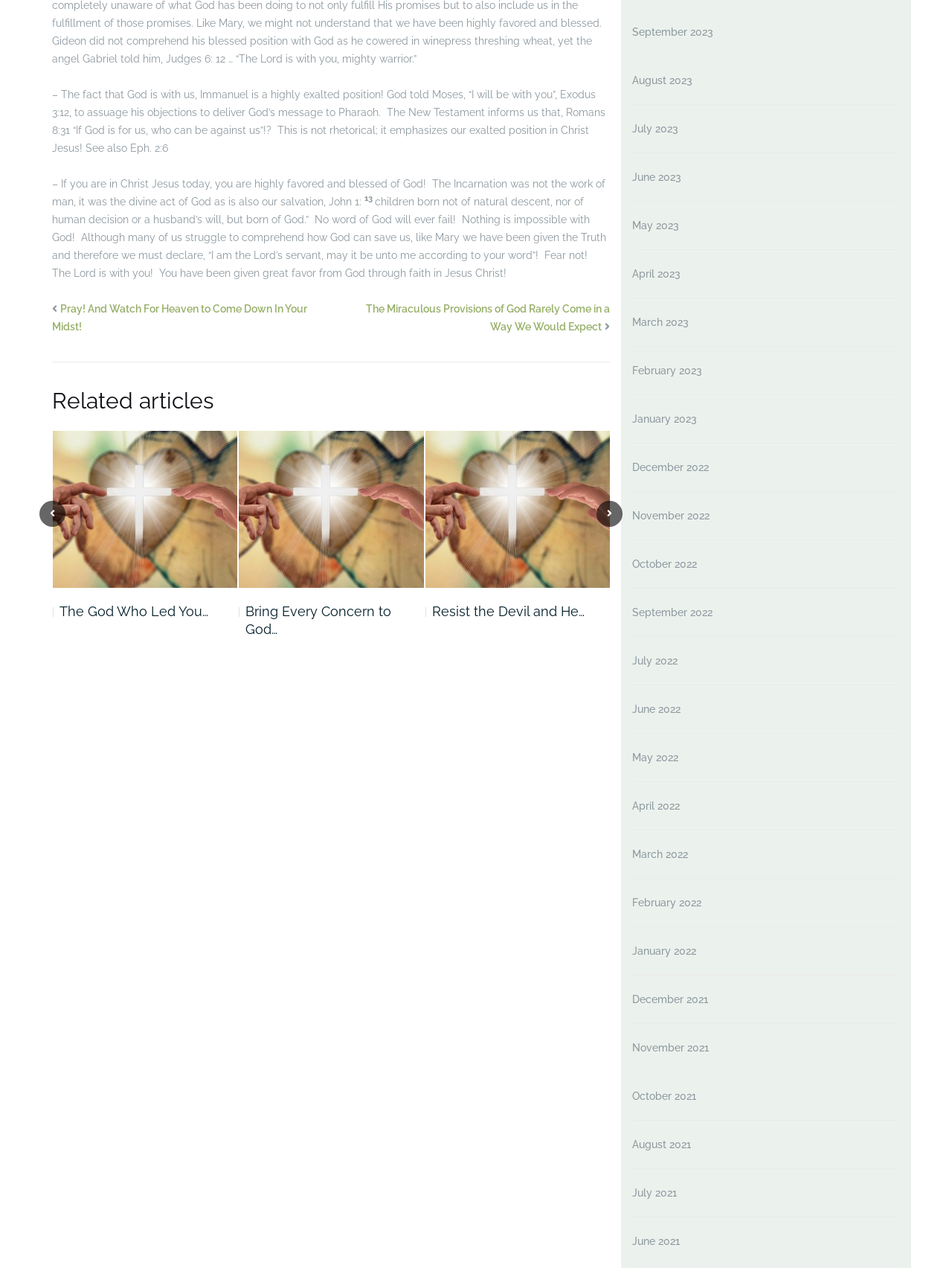What is the main topic of this webpage?
Give a one-word or short-phrase answer derived from the screenshot.

God and faith